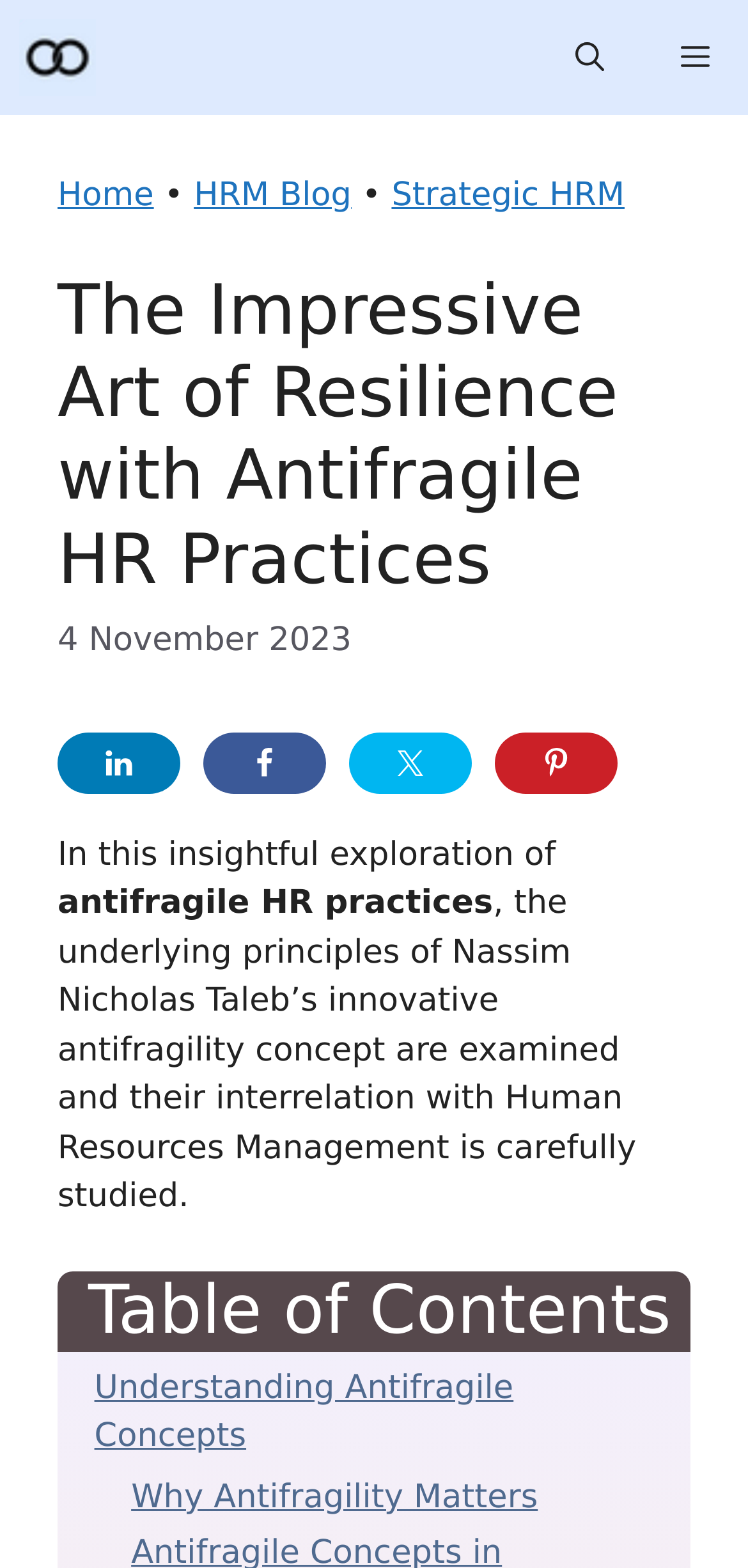Locate the bounding box of the UI element based on this description: "Terms & Condition". Provide four float numbers between 0 and 1 as [left, top, right, bottom].

None